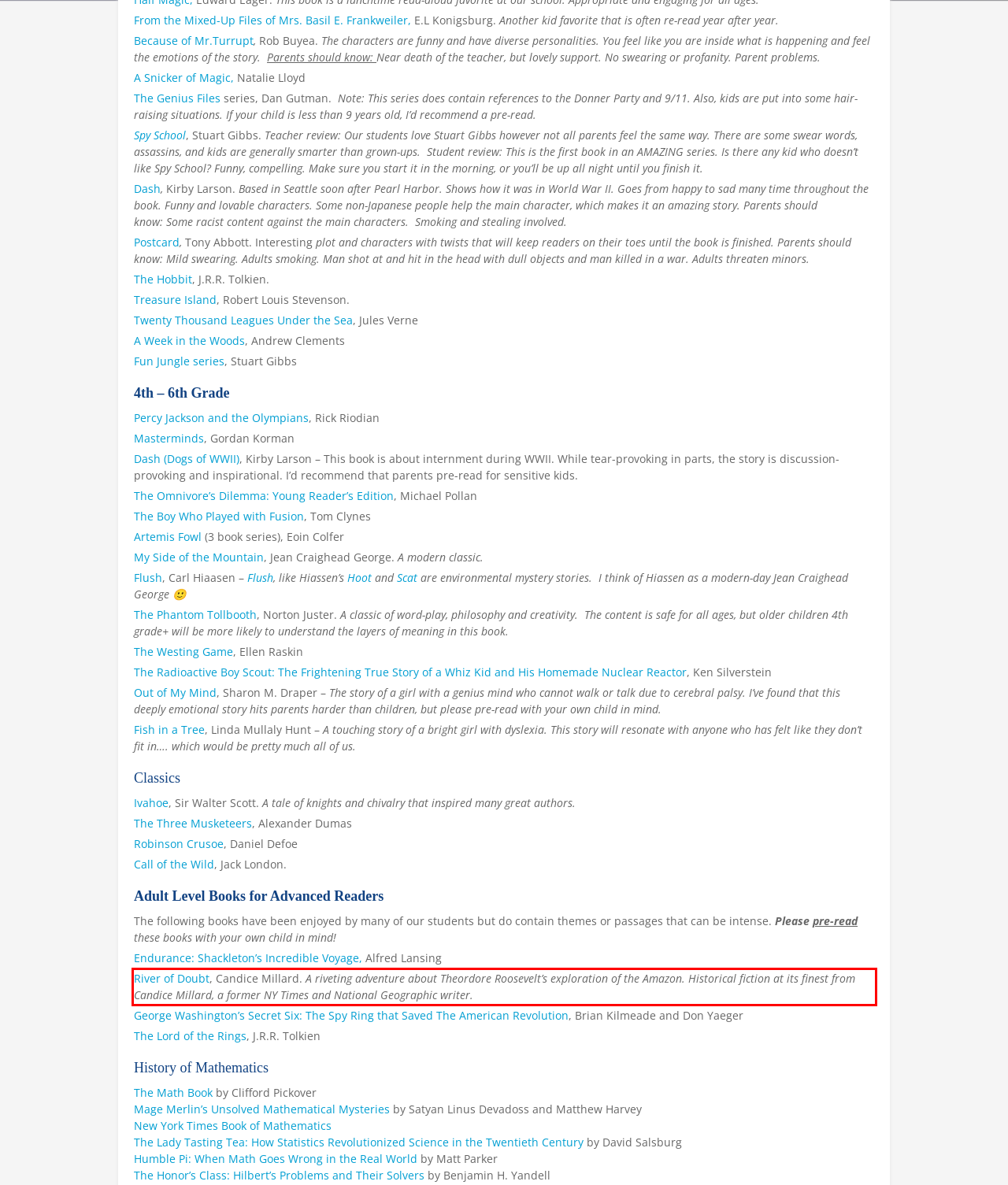Please extract the text content within the red bounding box on the webpage screenshot using OCR.

River of Doubt, Candice Millard. A riveting adventure about Theordore Roosevelt’s exploration of the Amazon. Historical fiction at its finest from Candice Millard, a former NY Times and National Geographic writer.